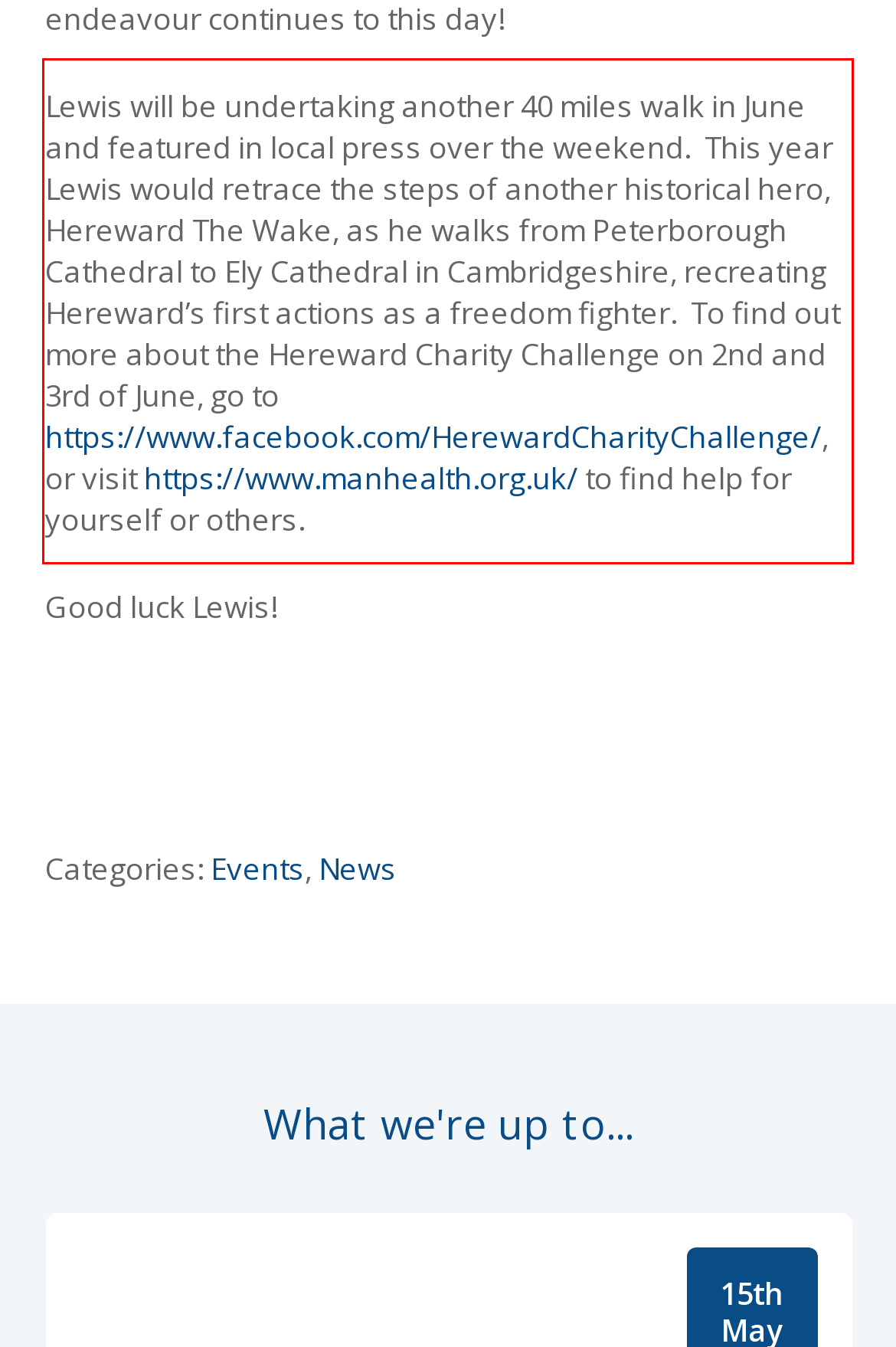By examining the provided screenshot of a webpage, recognize the text within the red bounding box and generate its text content.

Lewis will be undertaking another 40 miles walk in June and featured in local press over the weekend. This year Lewis would retrace the steps of another historical hero, Hereward The Wake, as he walks from Peterborough Cathedral to Ely Cathedral in Cambridgeshire, recreating Hereward’s first actions as a freedom fighter. To find out more about the Hereward Charity Challenge on 2nd and 3rd of June, go to https://www.facebook.com/HerewardCharityChallenge/, or visit https://www.manhealth.org.uk/ to find help for yourself or others.